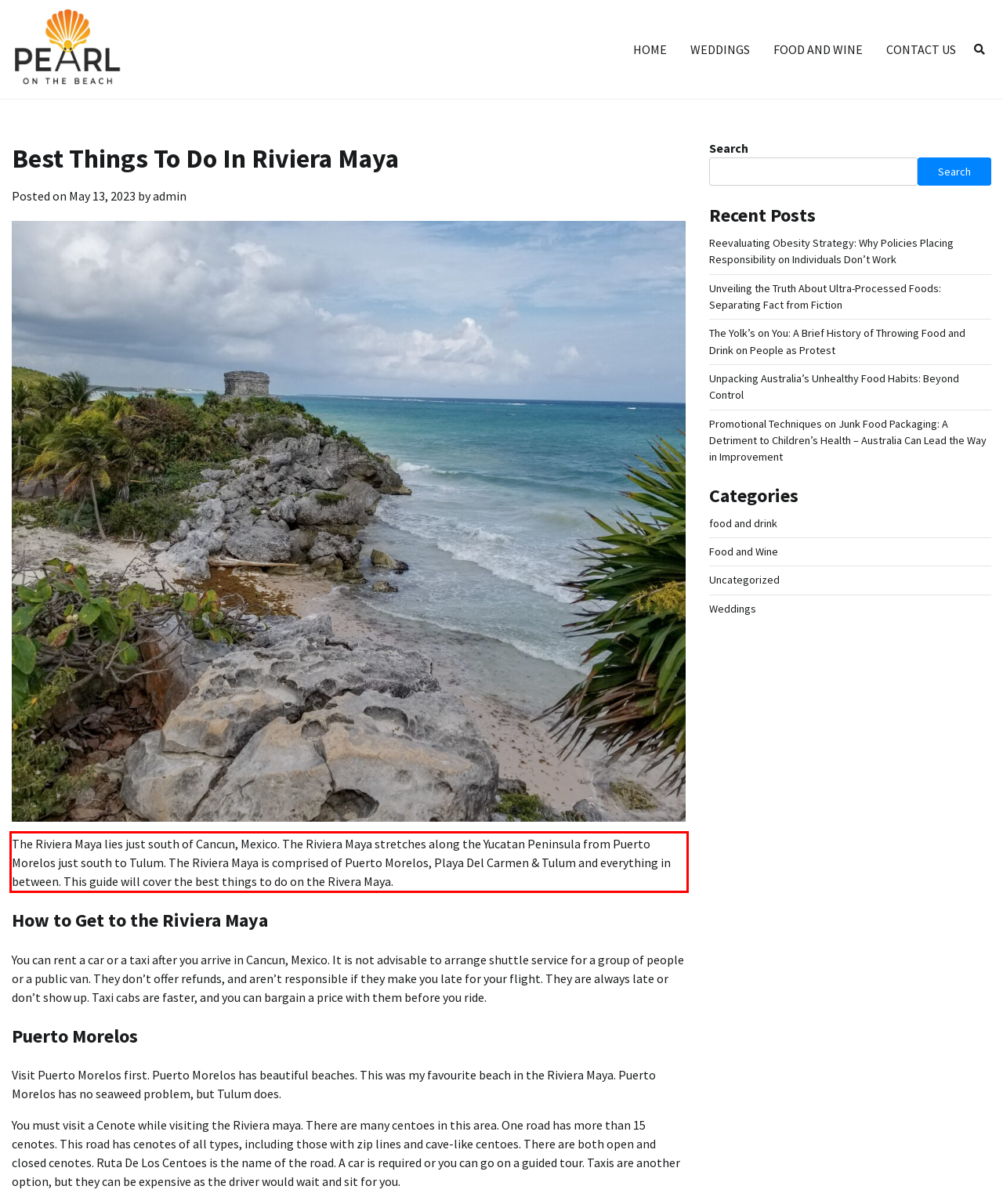You are provided with a webpage screenshot that includes a red rectangle bounding box. Extract the text content from within the bounding box using OCR.

The Riviera Maya lies just south of Cancun, Mexico. The Riviera Maya stretches along the Yucatan Peninsula from Puerto Morelos just south to Tulum. The Riviera Maya is comprised of Puerto Morelos, Playa Del Carmen & Tulum and everything in between. This guide will cover the best things to do on the Rivera Maya.